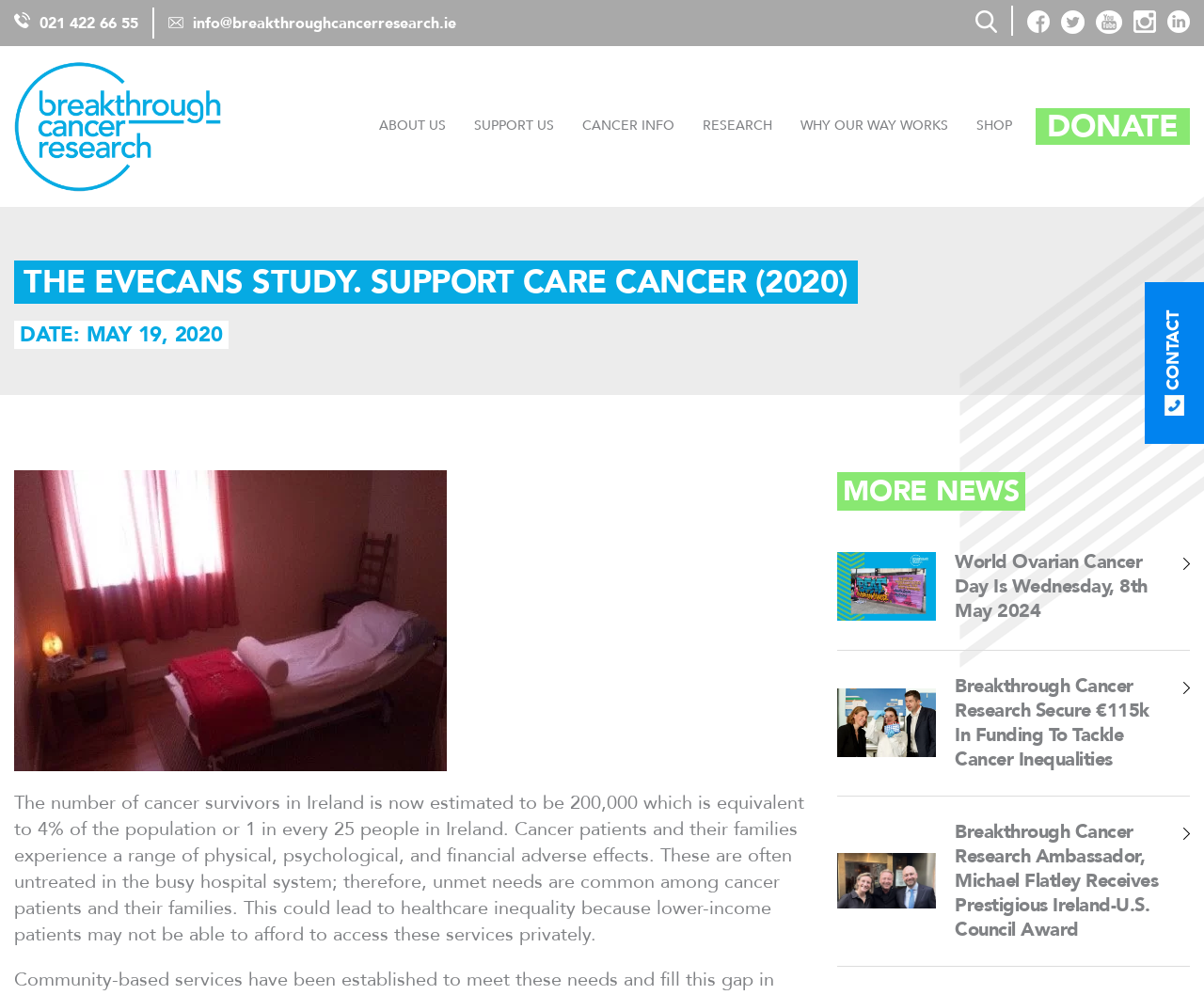Find the bounding box coordinates for the element that must be clicked to complete the instruction: "Send an email". The coordinates should be four float numbers between 0 and 1, indicated as [left, top, right, bottom].

None